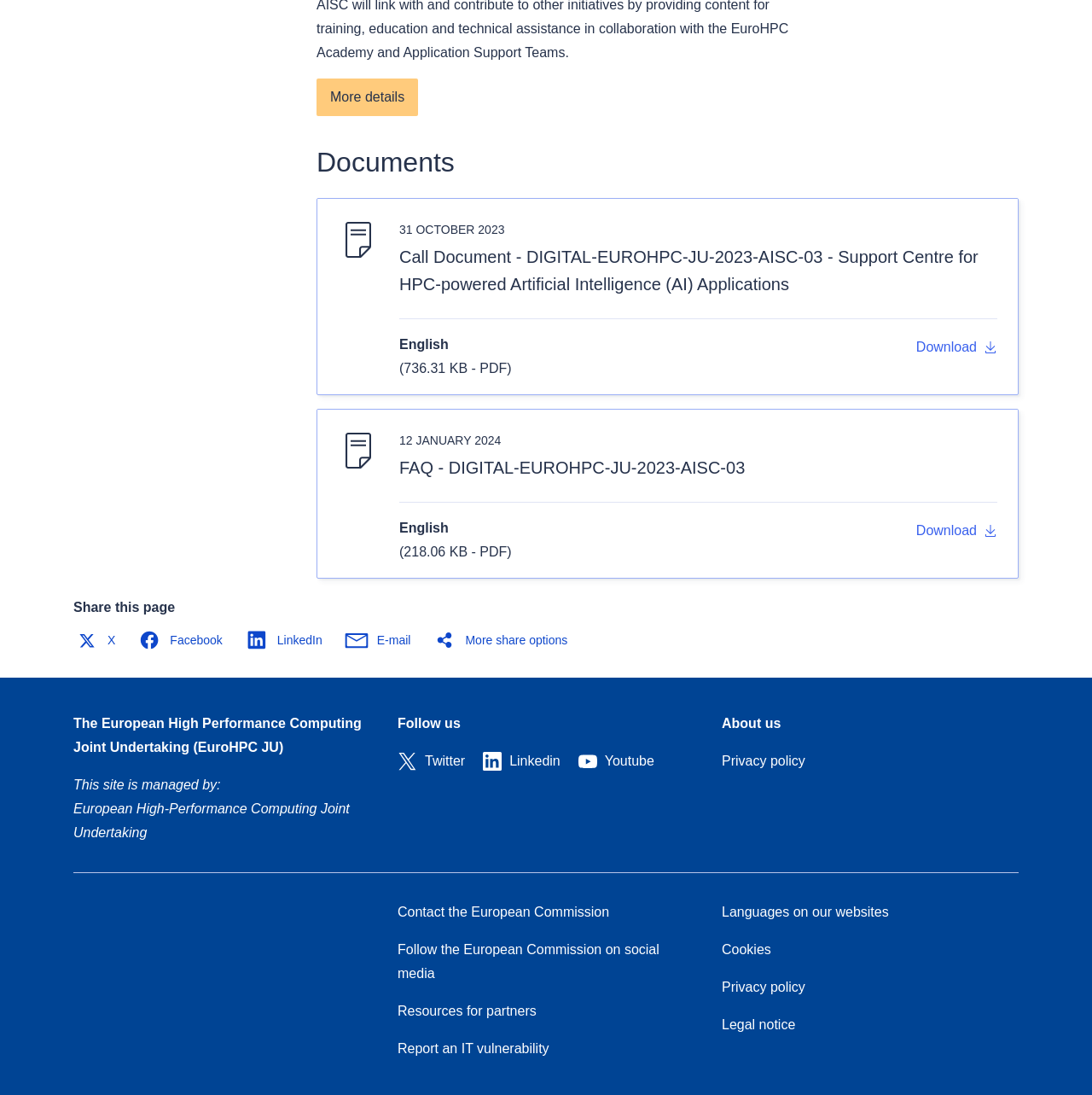Answer this question using a single word or a brief phrase:
What is the language of the first document?

English